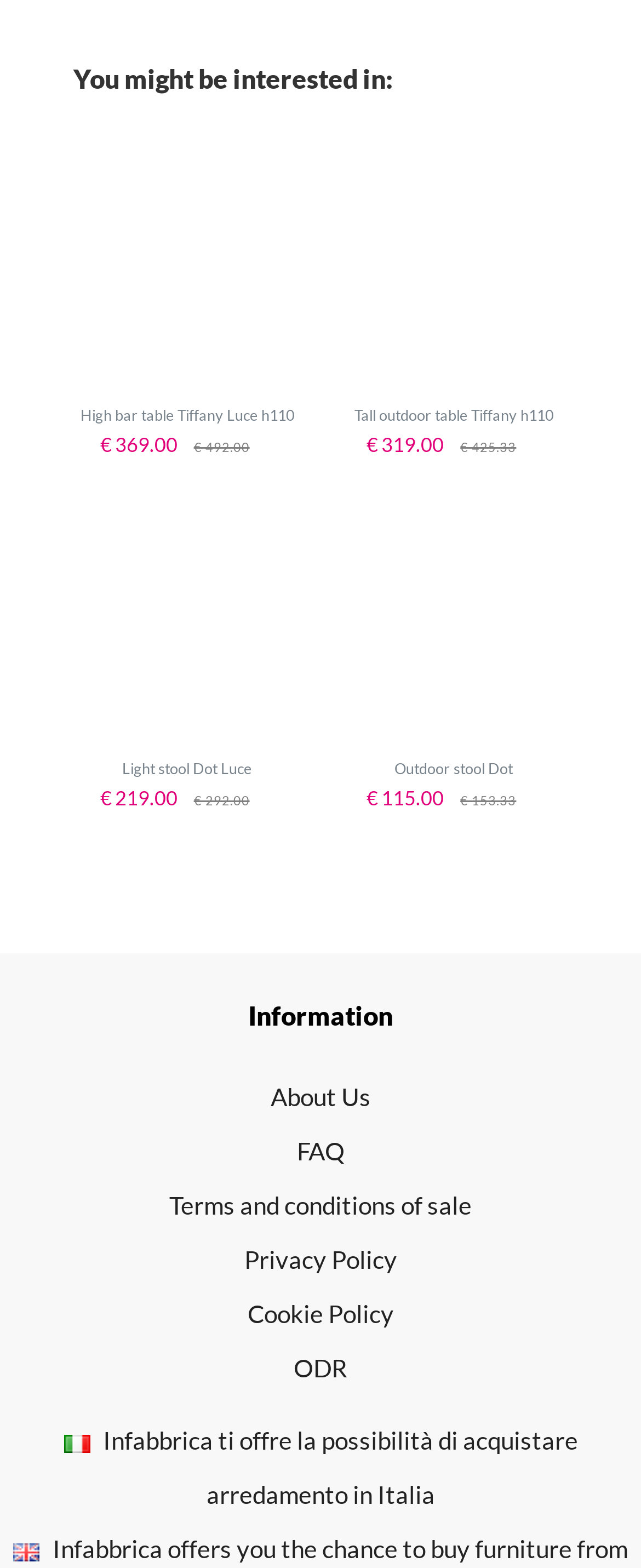Identify the bounding box coordinates for the region to click in order to carry out this instruction: "View product details of High bar table Tiffany Luce h110". Provide the coordinates using four float numbers between 0 and 1, formatted as [left, top, right, bottom].

[0.092, 0.08, 0.492, 0.243]